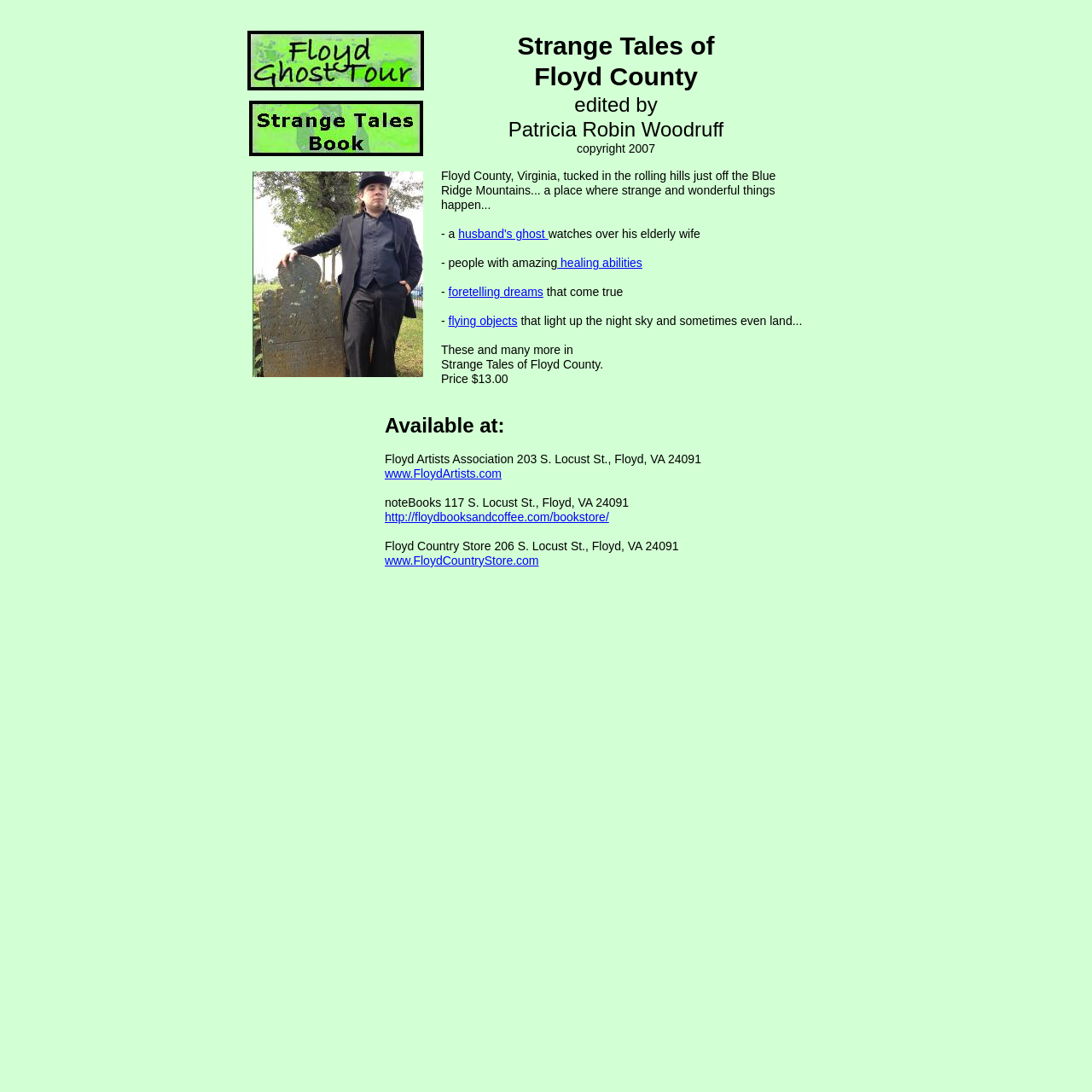Locate the bounding box coordinates of the element I should click to achieve the following instruction: "visit the website of Floyd Artists Association".

[0.352, 0.427, 0.459, 0.44]